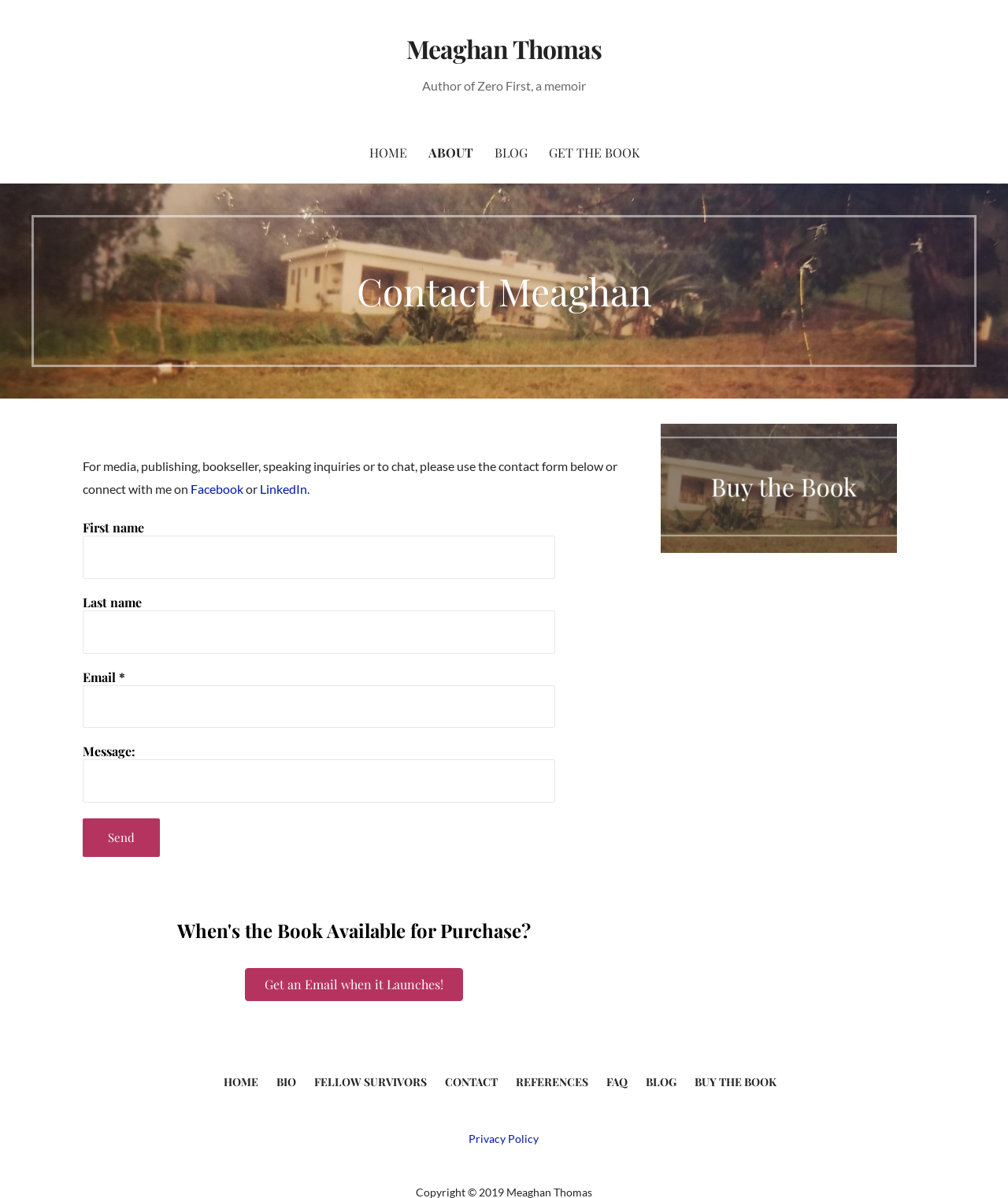Please indicate the bounding box coordinates for the clickable area to complete the following task: "Fill in the First name field". The coordinates should be specified as four float numbers between 0 and 1, i.e., [left, top, right, bottom].

[0.082, 0.447, 0.551, 0.483]